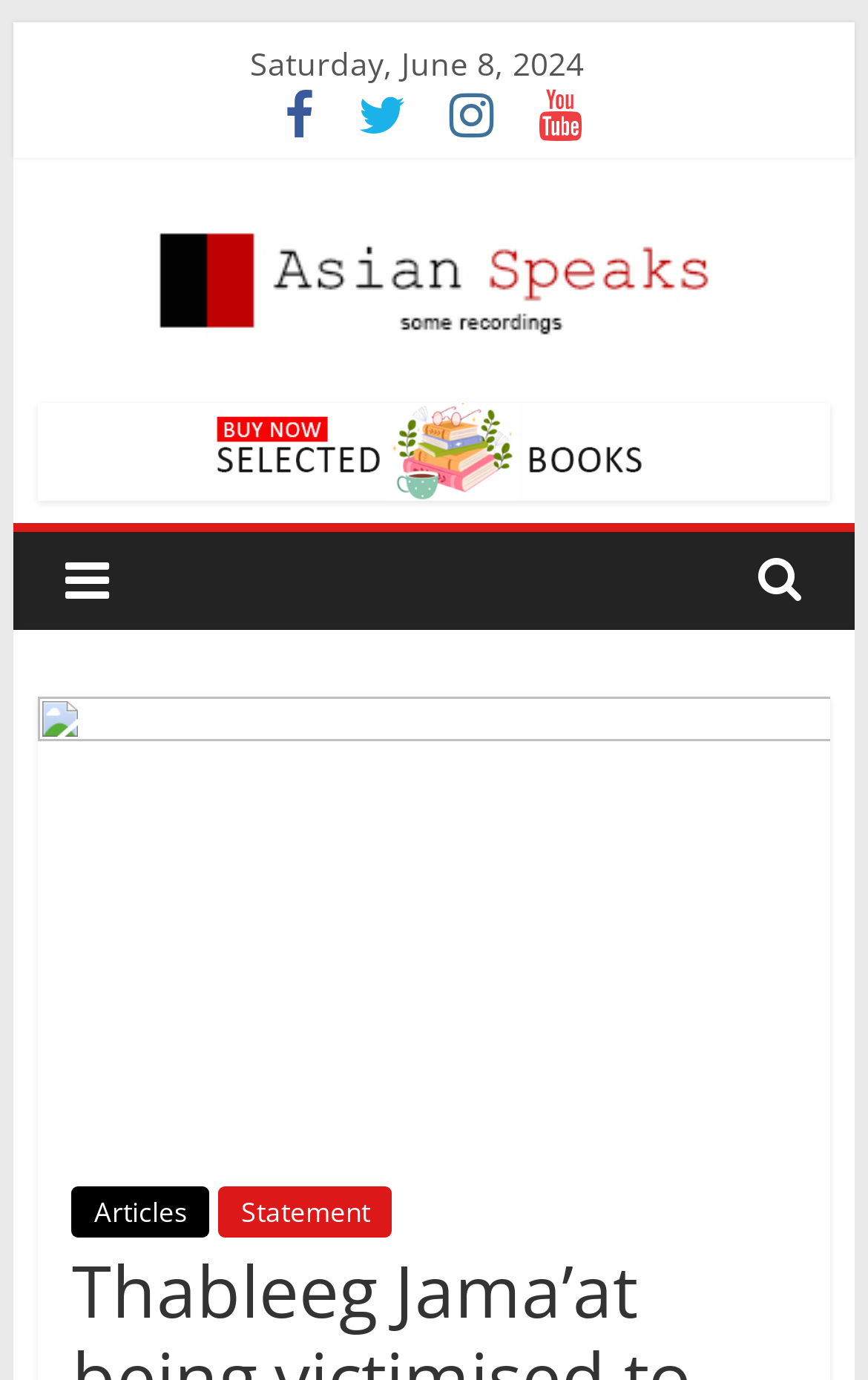Identify and extract the main heading from the webpage.

Thableeg Jama’at being victimised to cover up systemic failures: Popular Front